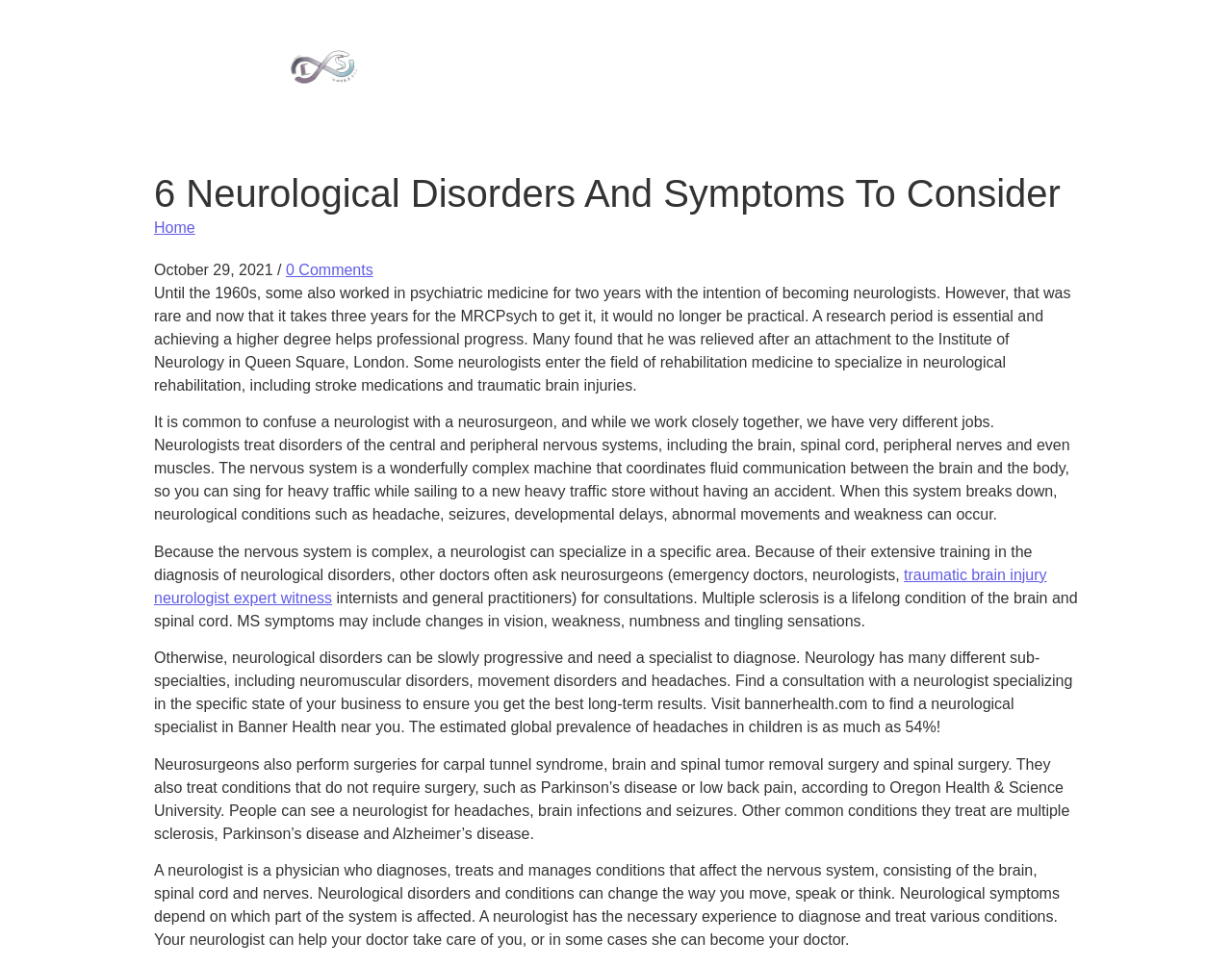Answer the question using only one word or a concise phrase: What is the role of a neurologist?

Diagnose and treat conditions